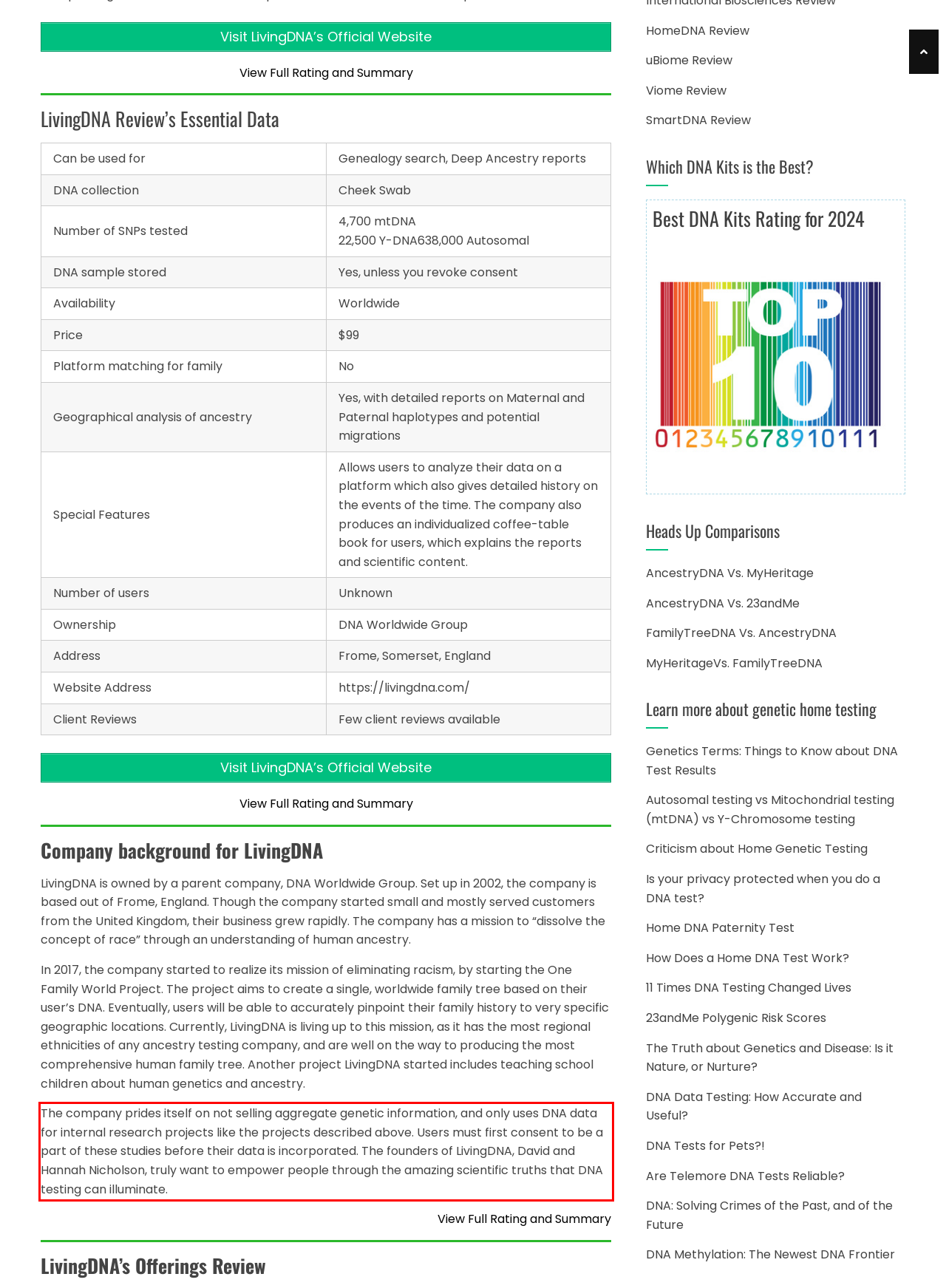Given a screenshot of a webpage with a red bounding box, extract the text content from the UI element inside the red bounding box.

The company prides itself on not selling aggregate genetic information, and only uses DNA data for internal research projects like the projects described above. Users must first consent to be a part of these studies before their data is incorporated. The founders of LivingDNA, David and Hannah Nicholson, truly want to empower people through the amazing scientific truths that DNA testing can illuminate.